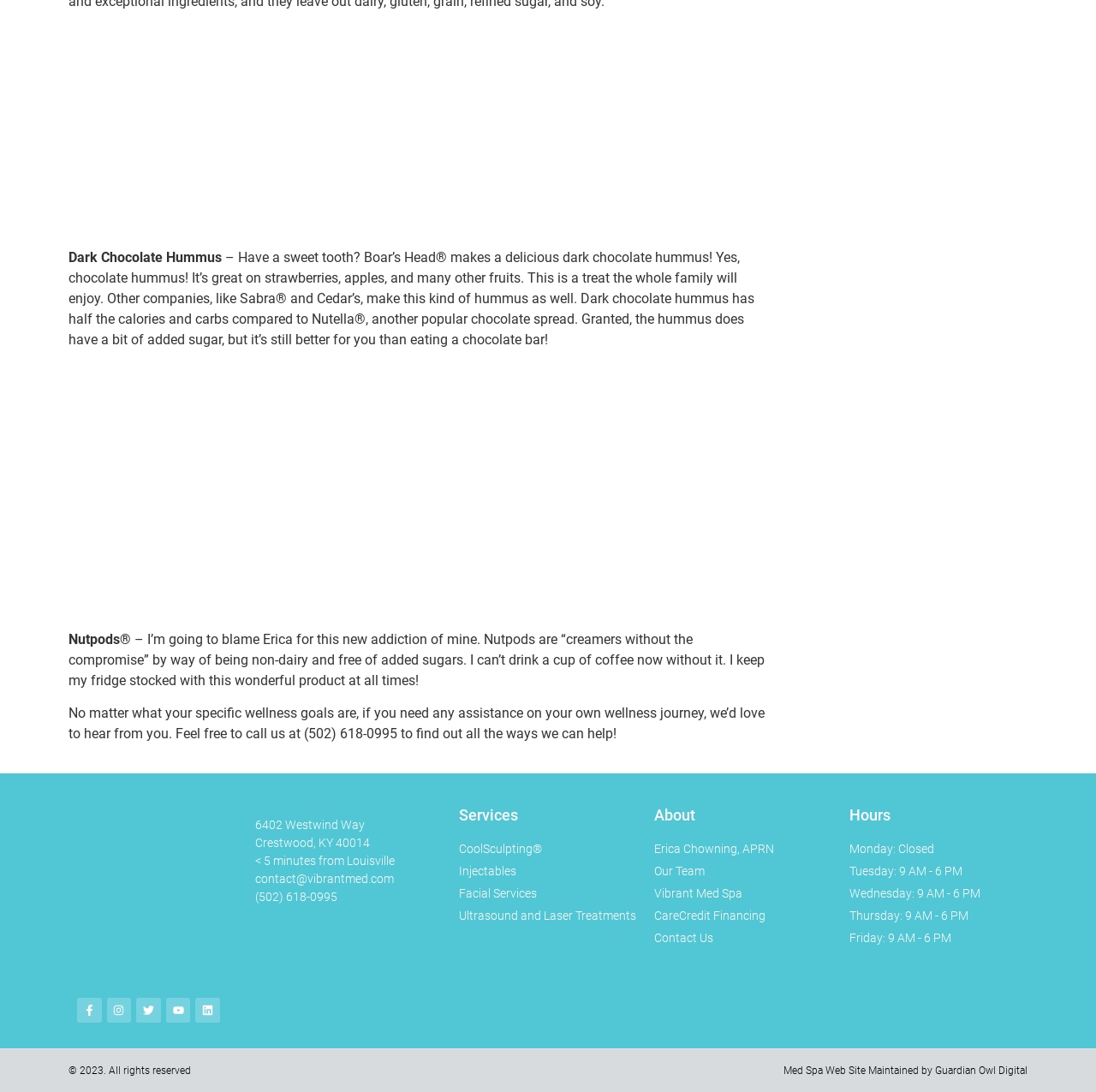Determine the bounding box coordinates of the clickable region to carry out the instruction: "Click on Facebook link".

[0.07, 0.868, 0.093, 0.89]